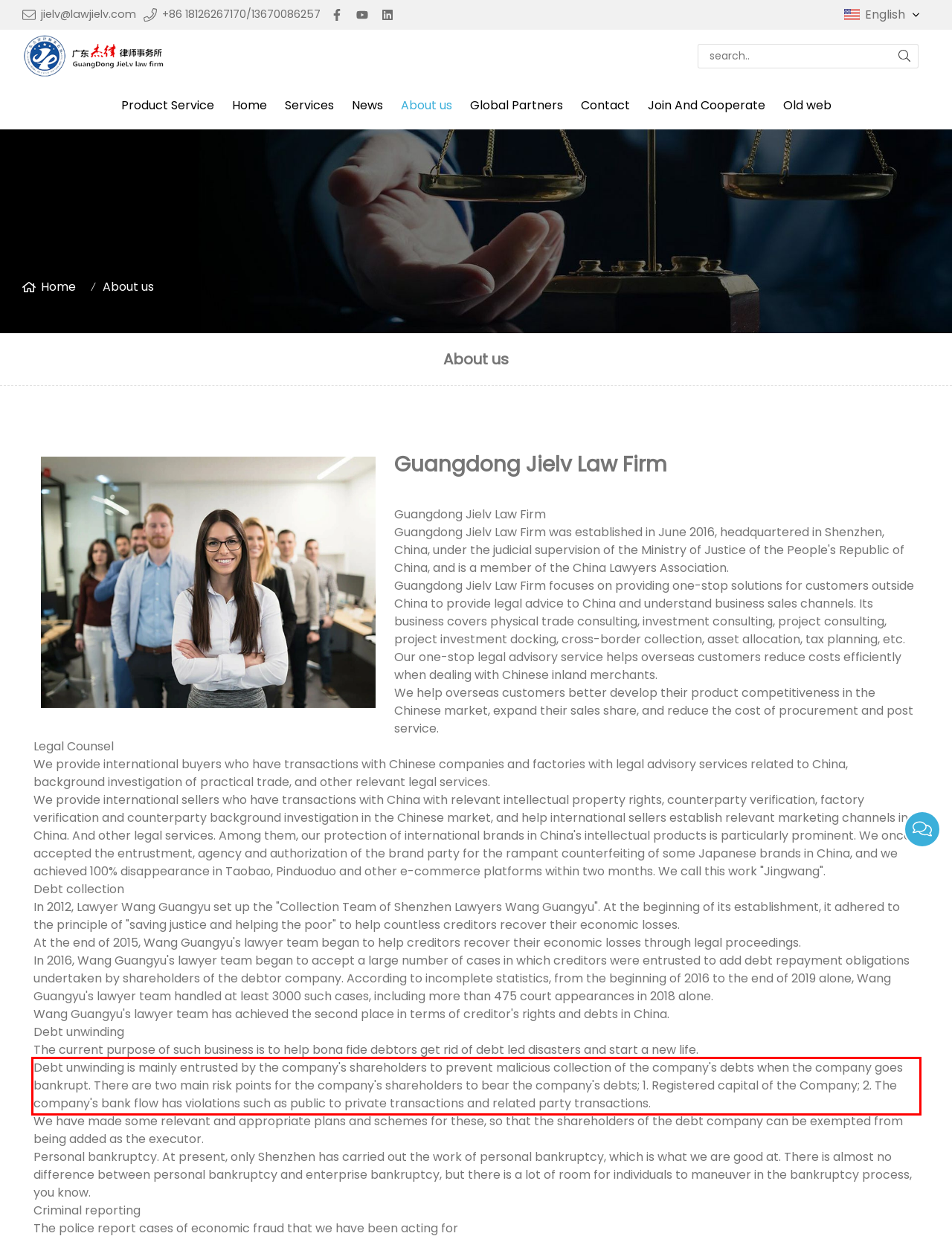You have a screenshot with a red rectangle around a UI element. Recognize and extract the text within this red bounding box using OCR.

Debt unwinding is mainly entrusted by the company's shareholders to prevent malicious collection of the company's debts when the company goes bankrupt. There are two main risk points for the company's shareholders to bear the company's debts; 1. Registered capital of the Company; 2. The company's bank flow has violations such as public to private transactions and related party transactions.